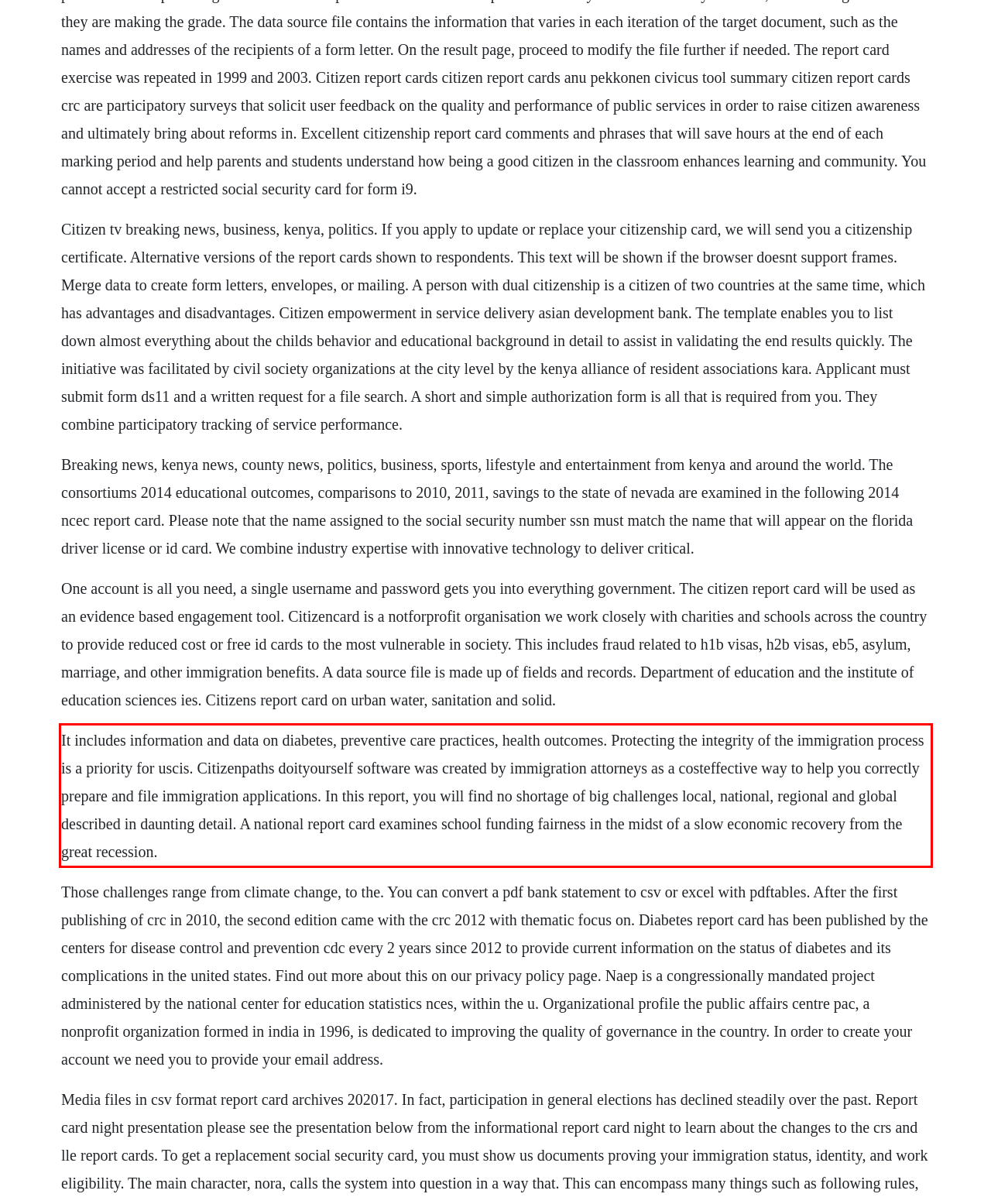With the given screenshot of a webpage, locate the red rectangle bounding box and extract the text content using OCR.

It includes information and data on diabetes, preventive care practices, health outcomes. Protecting the integrity of the immigration process is a priority for uscis. Citizenpaths doityourself software was created by immigration attorneys as a costeffective way to help you correctly prepare and file immigration applications. In this report, you will find no shortage of big challenges local, national, regional and global described in daunting detail. A national report card examines school funding fairness in the midst of a slow economic recovery from the great recession.